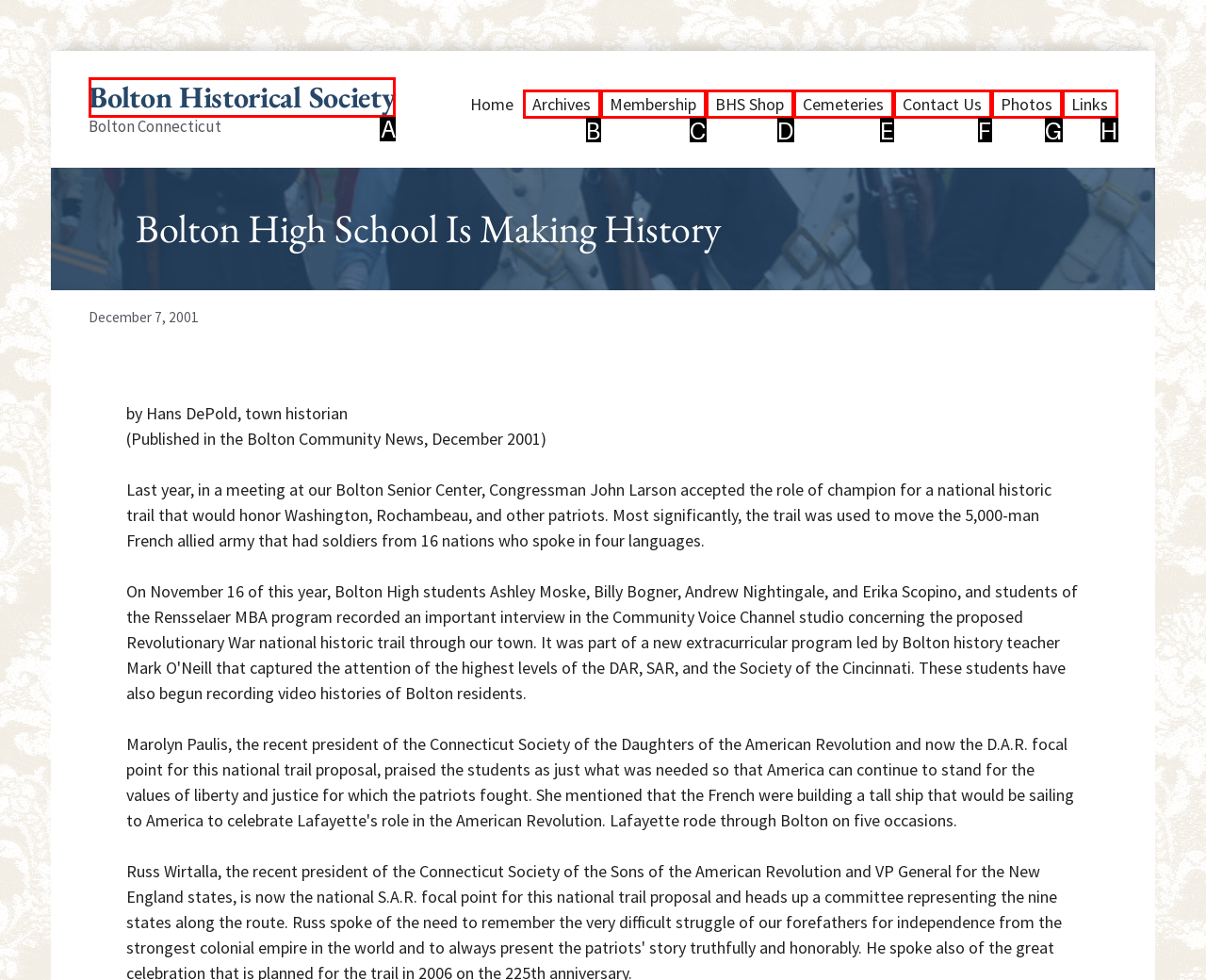Determine which option aligns with the description: Cemeteries. Provide the letter of the chosen option directly.

E